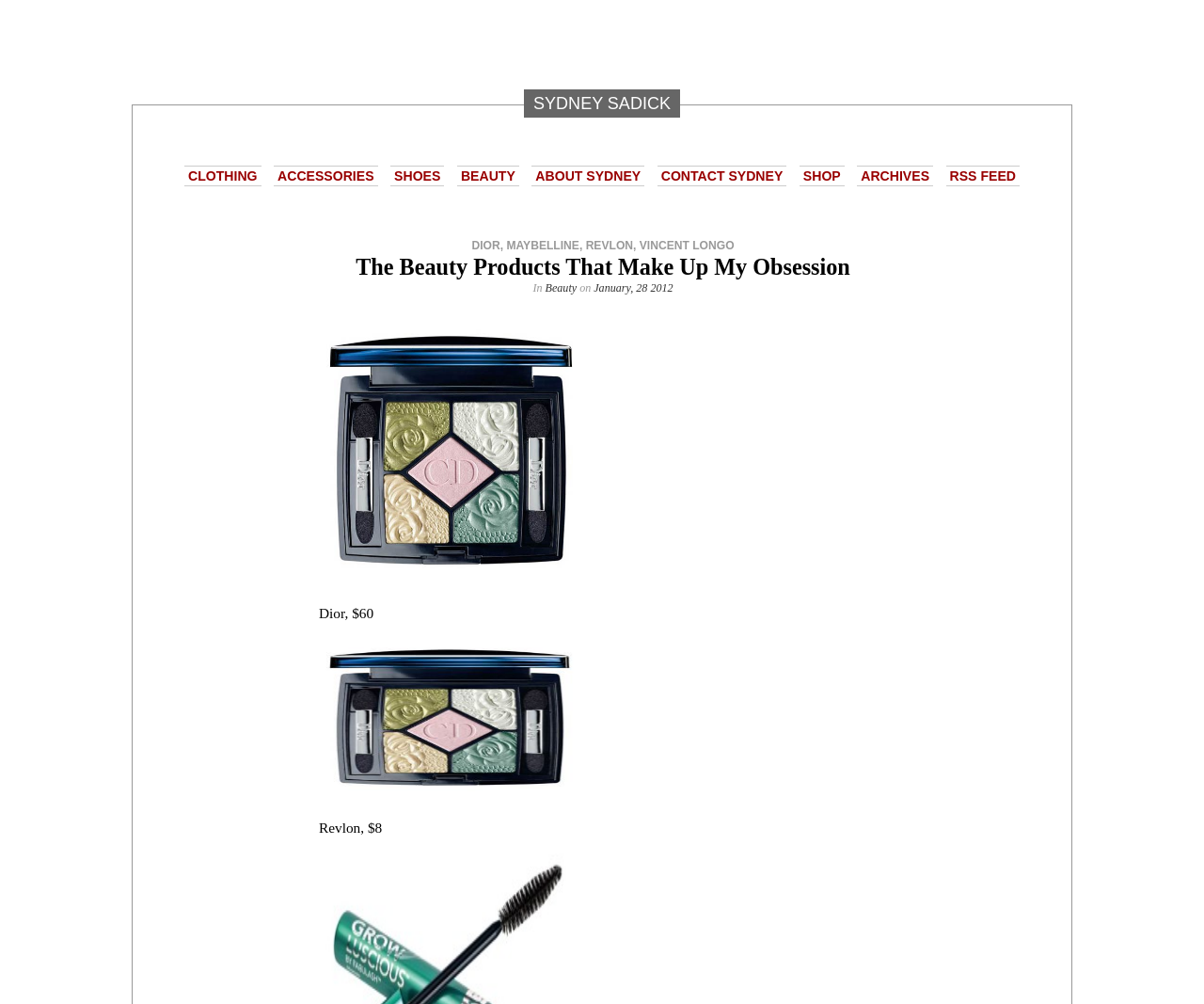Kindly respond to the following question with a single word or a brief phrase: 
What is the price of the Dior product?

$60